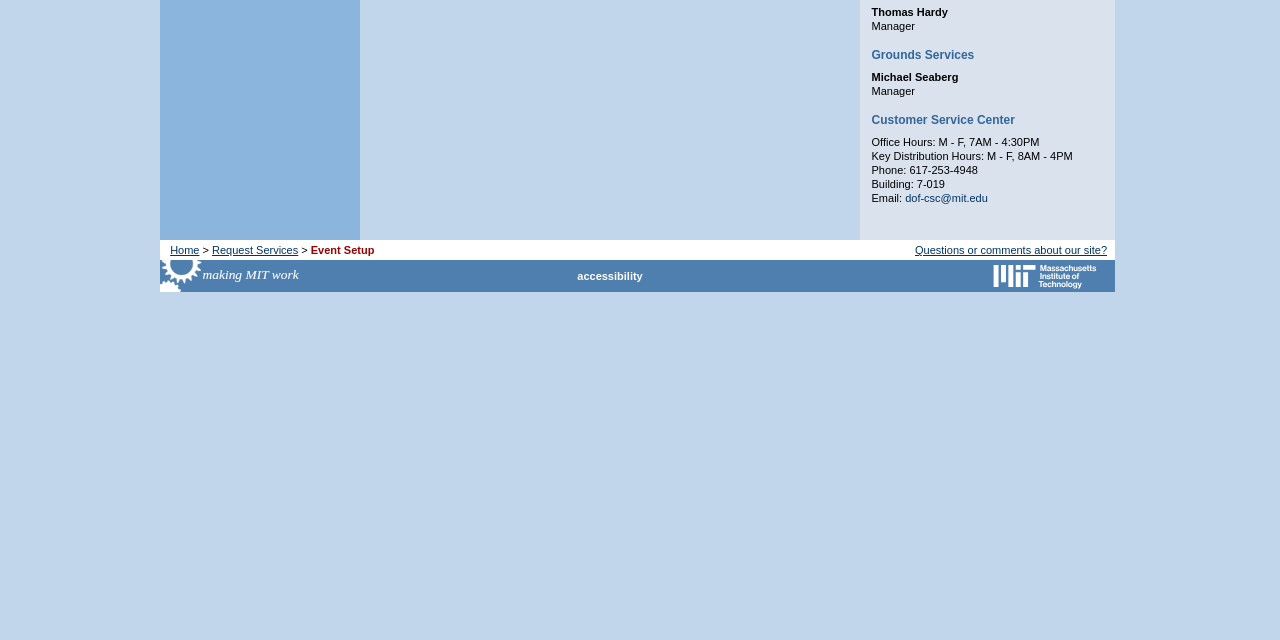Using the element description: "Request Services", determine the bounding box coordinates for the specified UI element. The coordinates should be four float numbers between 0 and 1, [left, top, right, bottom].

[0.166, 0.381, 0.233, 0.4]